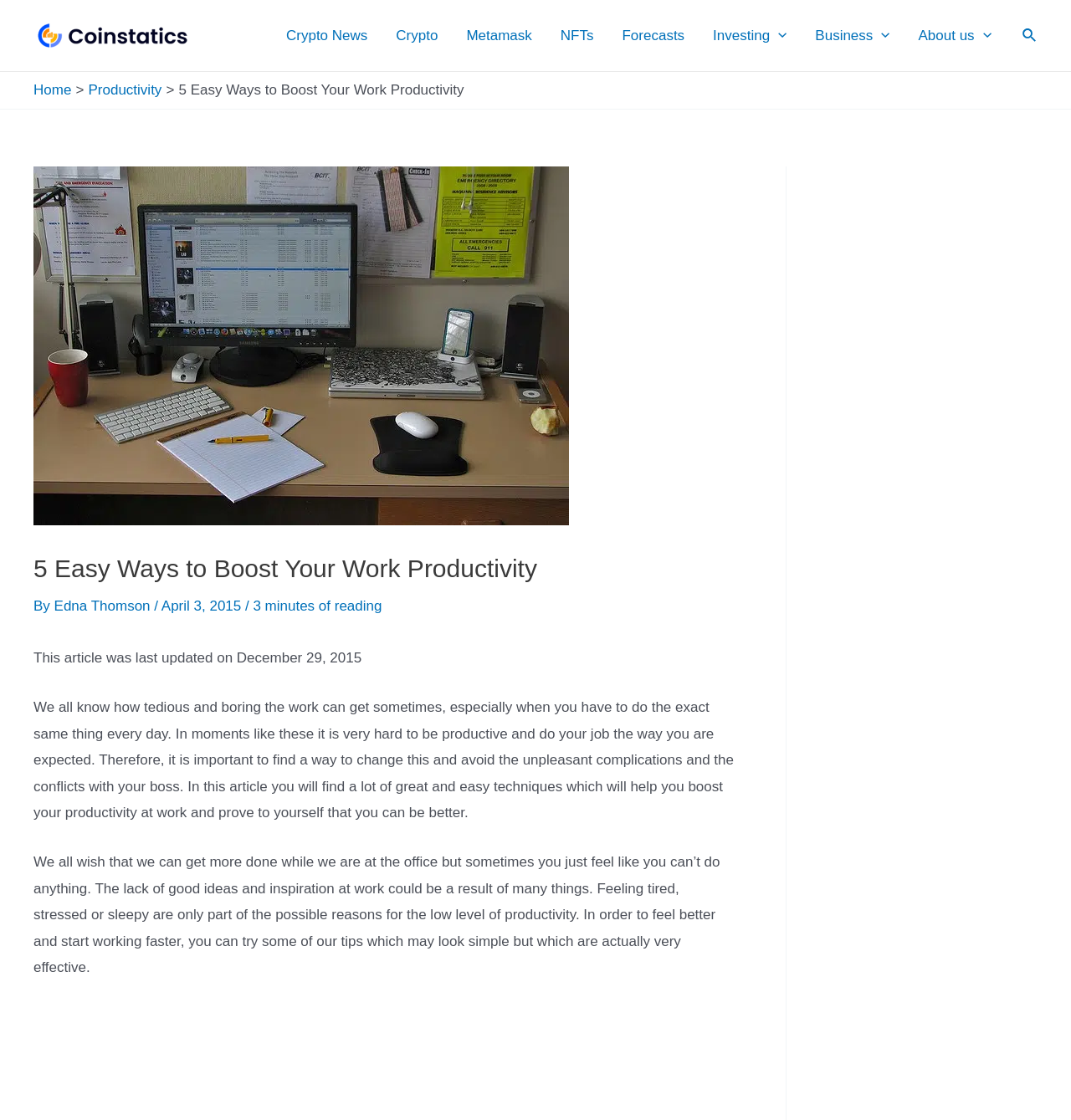Give a one-word or phrase response to the following question: Who is the author of the article?

Edna Thomson